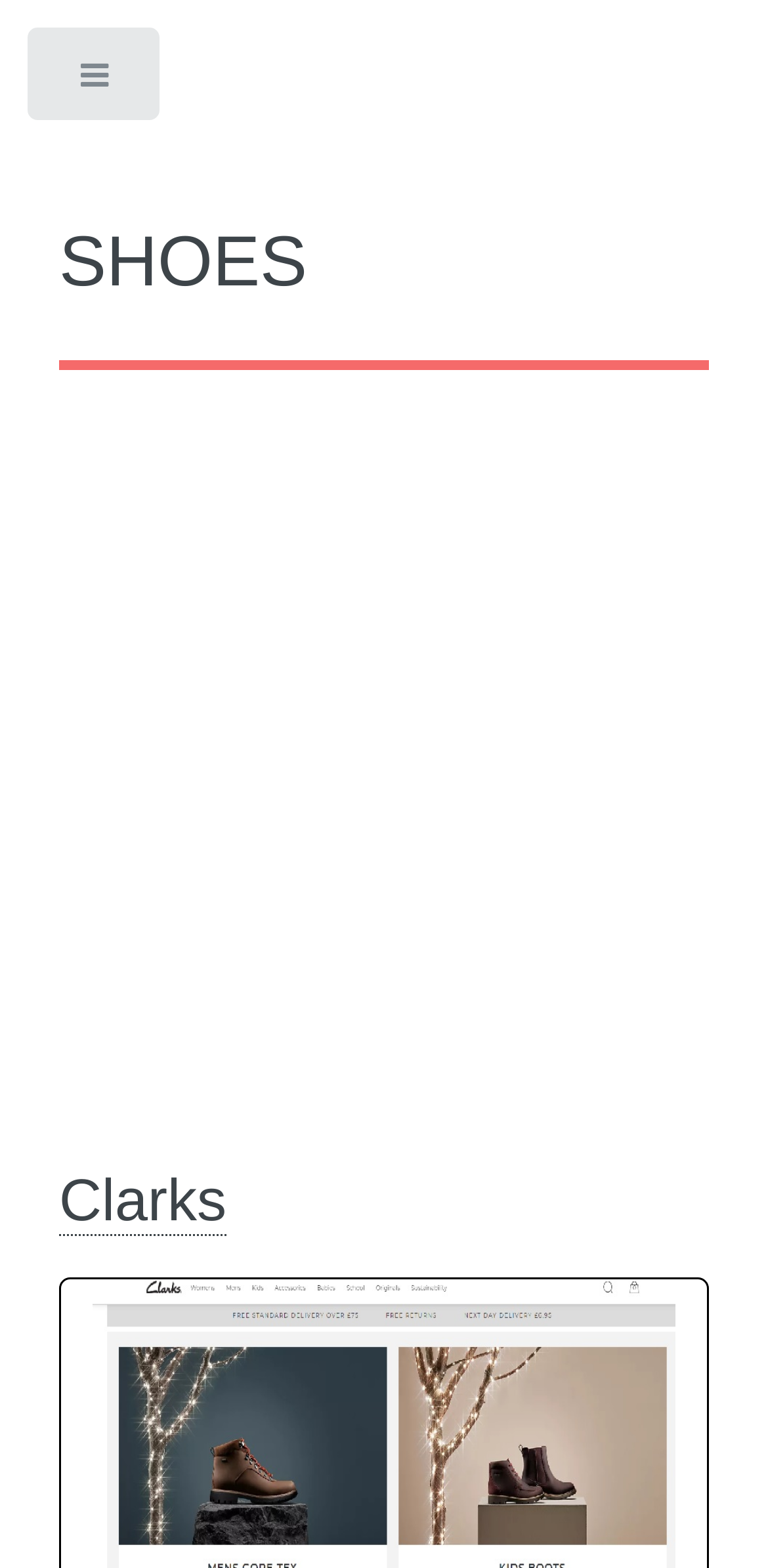By analyzing the image, answer the following question with a detailed response: What is the position of the 'SHOES' link?

By analyzing the bounding box coordinates of the 'SHOES' link, I can see that its y1 value is 0.122, which is relatively small compared to other elements, indicating that it is located at the top of the webpage. Additionally, its x1 value is 0.077, which suggests that it is positioned on the left side of the webpage.